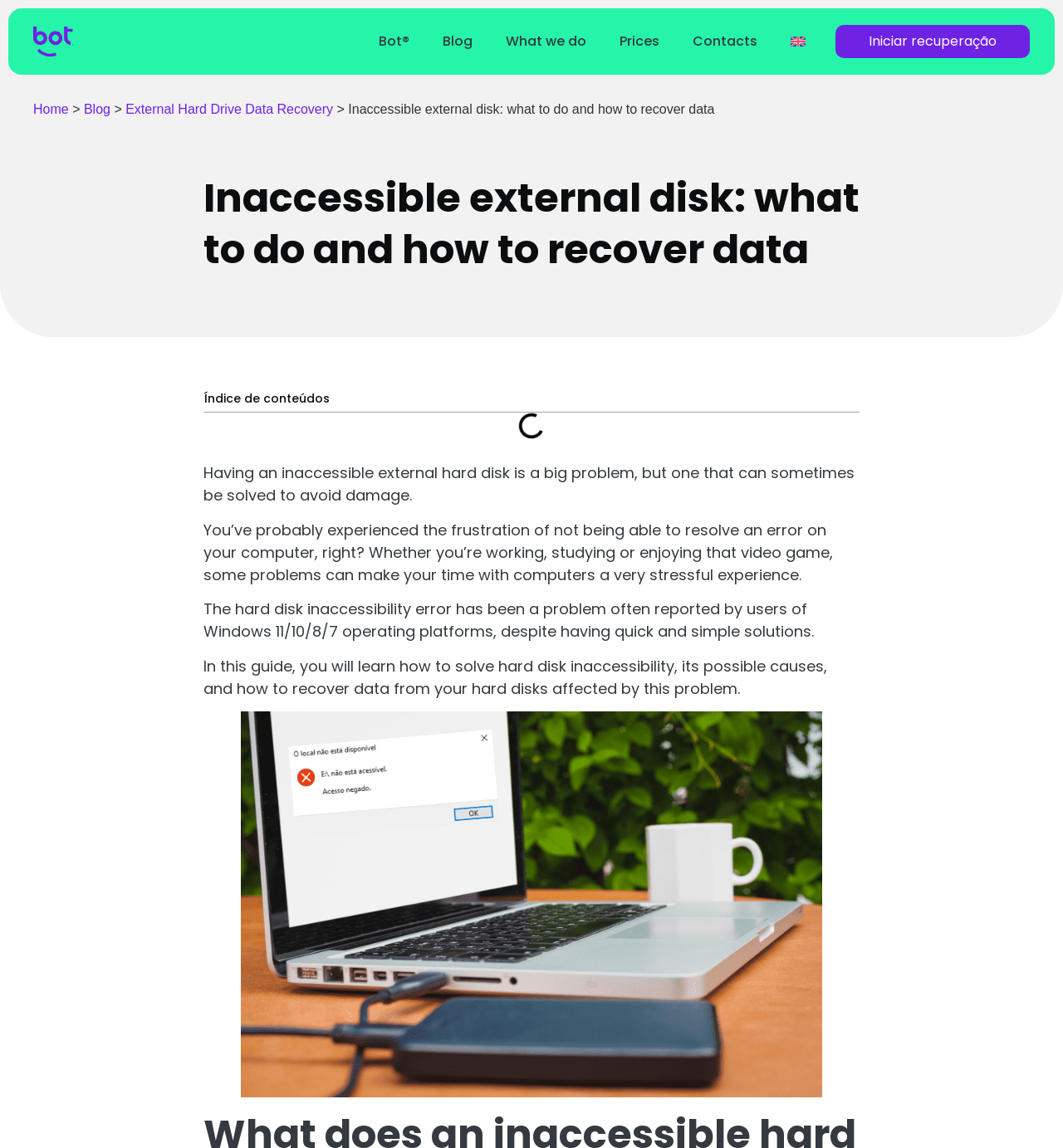Pinpoint the bounding box coordinates of the clickable element to carry out the following instruction: "Select English language."

[0.728, 0.02, 0.773, 0.053]